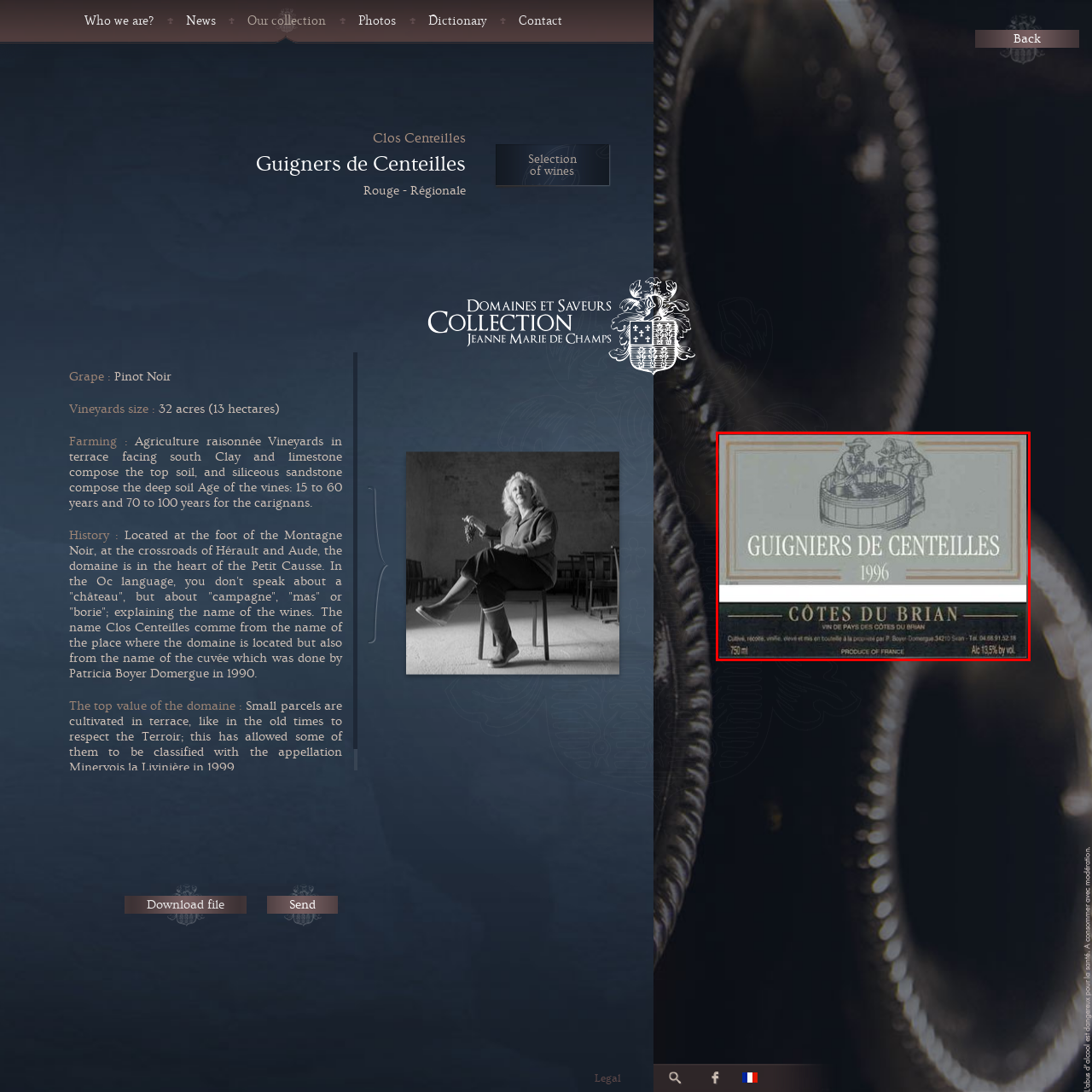Check the image marked by the red frame and reply to the question using one word or phrase:
What is the volume of the bottle?

750 ml